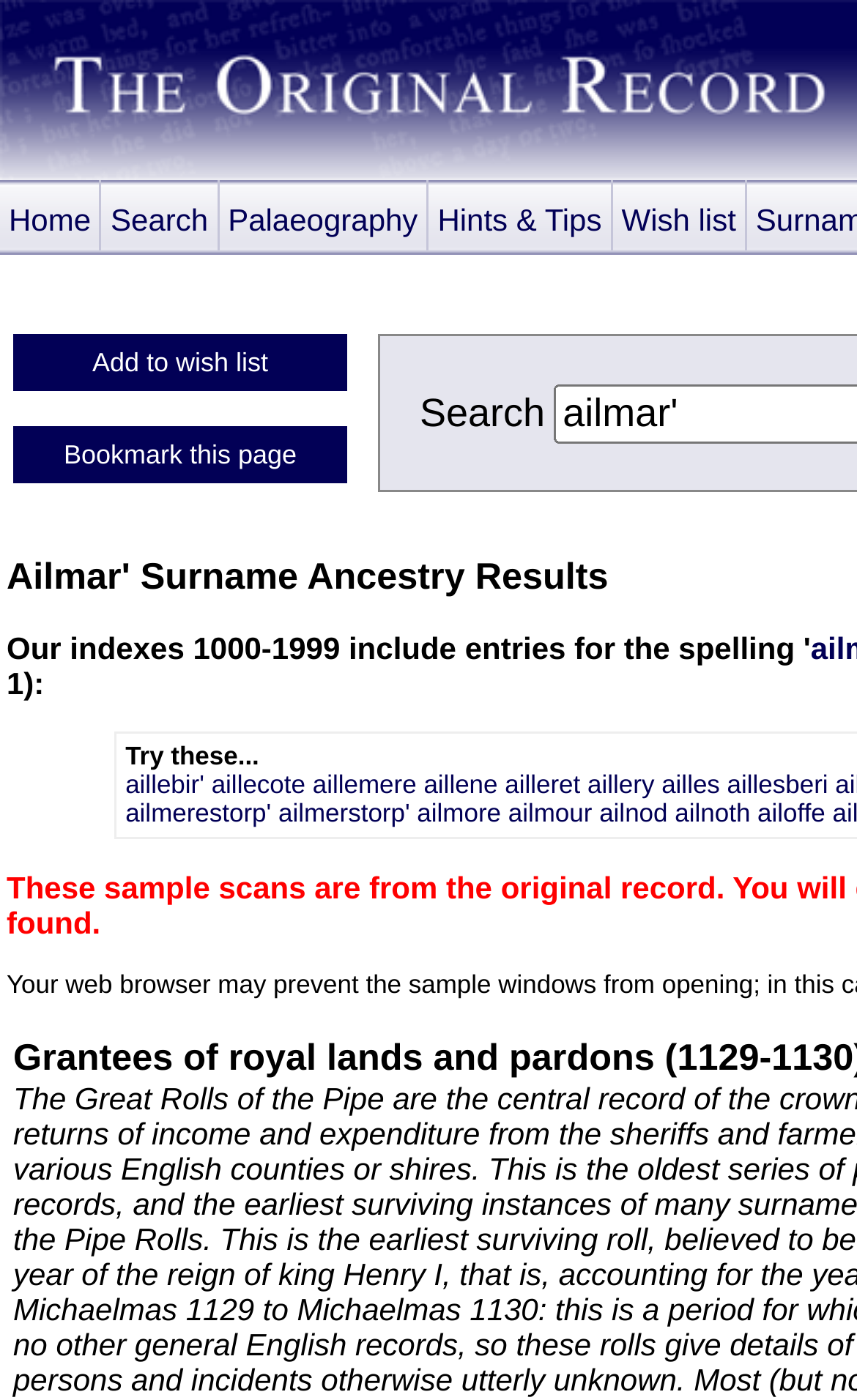What is the last search result?
Give a one-word or short phrase answer based on the image.

ailoffe